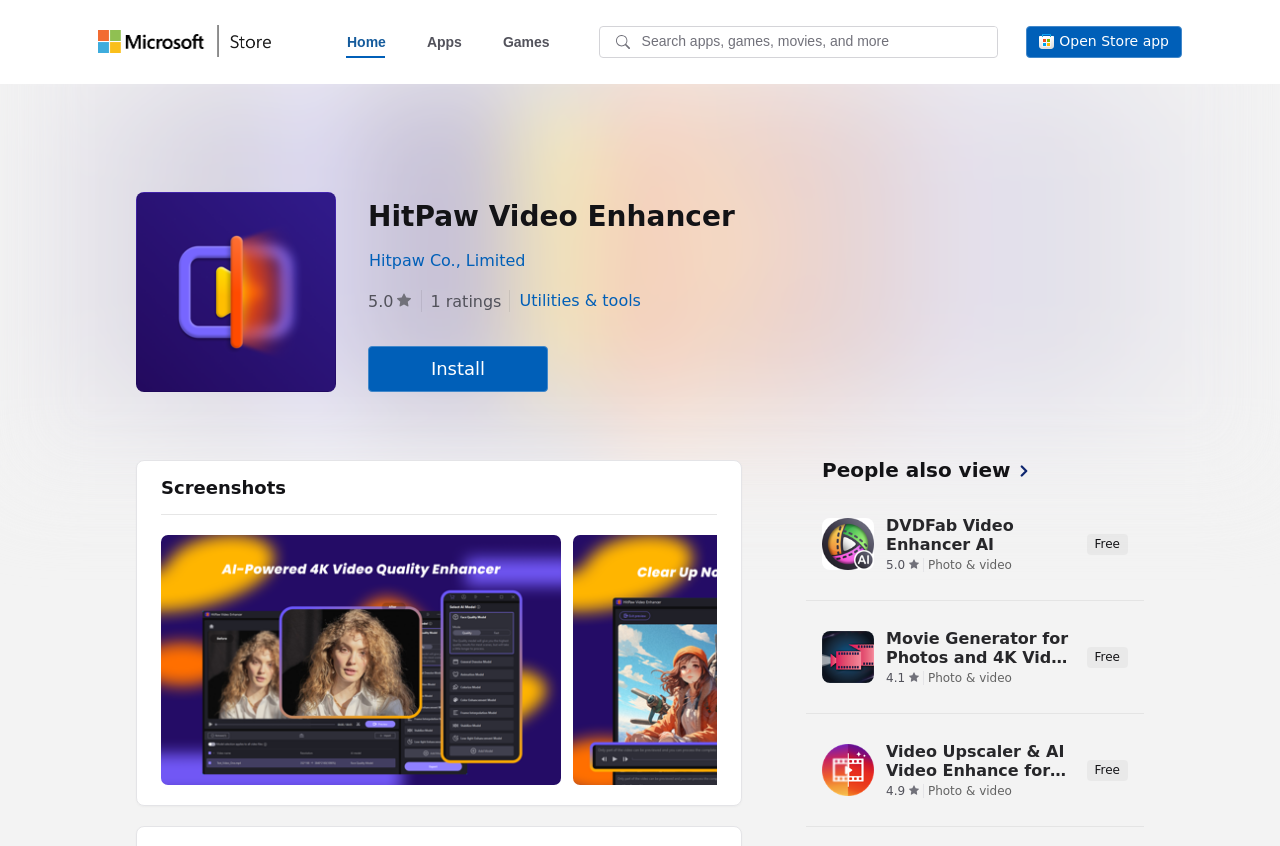How many screenshots are available for the HitPaw Video Enhancer?
Based on the screenshot, give a detailed explanation to answer the question.

I found the answer by looking at the button element with the text 'Current screenshot: 1 out of 8' which indicates that there are 8 screenshots available for the HitPaw Video Enhancer.